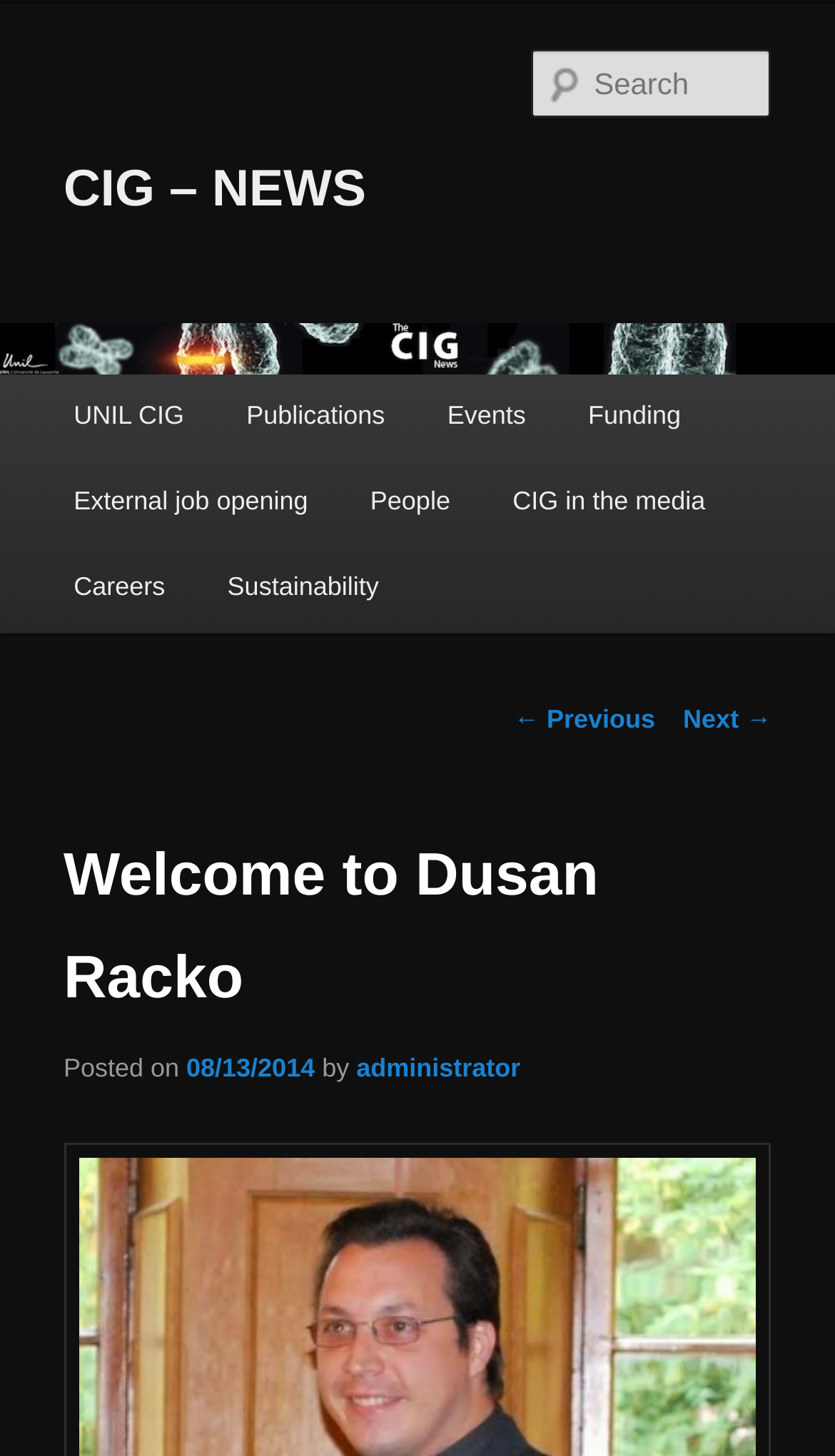Please specify the bounding box coordinates of the clickable region necessary for completing the following instruction: "Go to CIG – NEWS page". The coordinates must consist of four float numbers between 0 and 1, i.e., [left, top, right, bottom].

[0.076, 0.11, 0.438, 0.15]